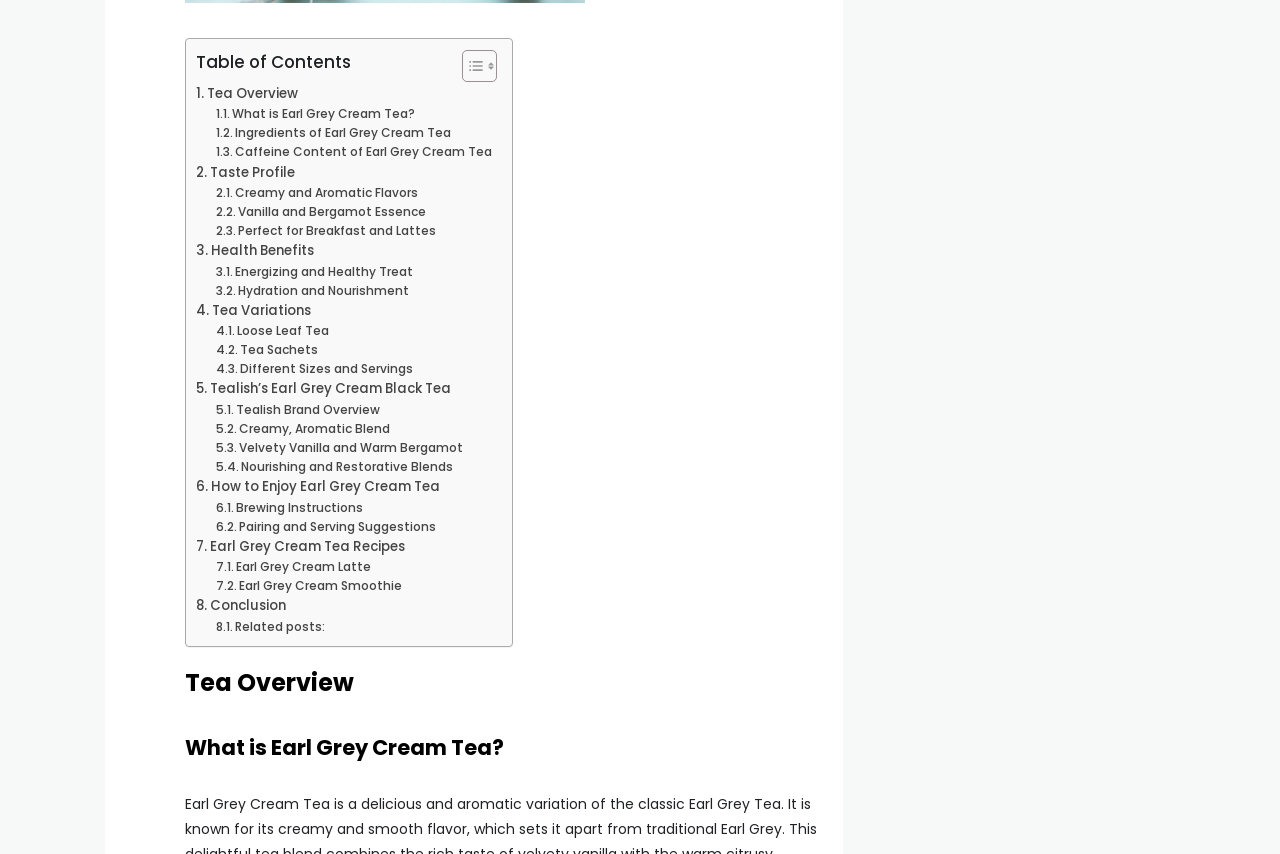Please specify the coordinates of the bounding box for the element that should be clicked to carry out this instruction: "Toggle Table of Content". The coordinates must be four float numbers between 0 and 1, formatted as [left, top, right, bottom].

[0.349, 0.057, 0.385, 0.097]